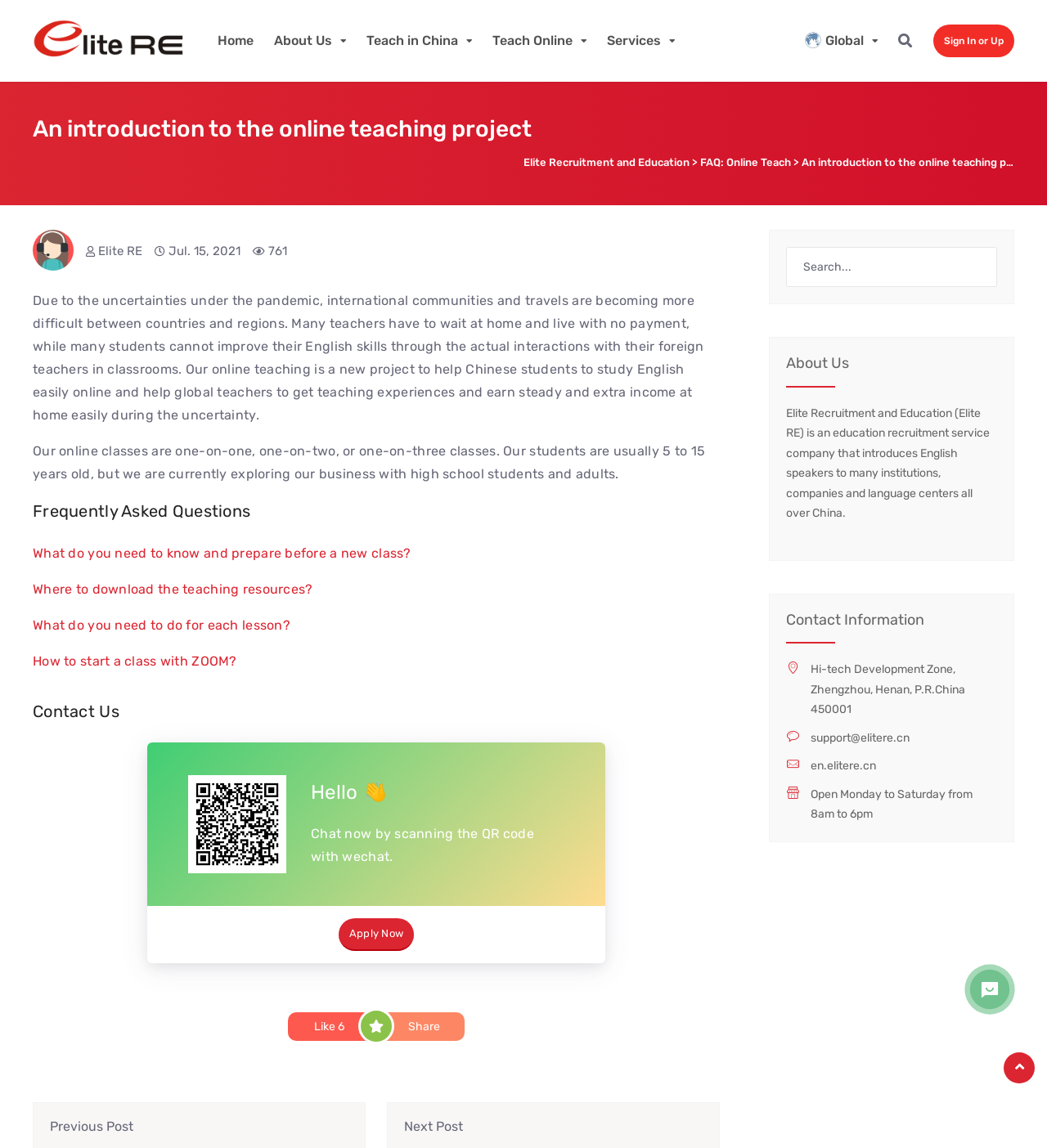Produce an extensive caption that describes everything on the webpage.

This webpage is an introduction to an online teaching project by Elite Recruitment and Education. At the top, there is a logo and a navigation menu with links to "Home", "About Us", "Teach in China", "Teach Online", "Services", and "Global". On the top right, there is a "Sign In or Up" link and a search button.

Below the navigation menu, there is a heading that reads "An introduction to the online teaching project". Underneath, there is a brief description of the project, explaining how it helps Chinese students to study English online and global teachers to gain teaching experiences and earn income during the pandemic.

The webpage then lists the features of their online classes, including one-on-one, one-on-two, or one-on-three classes, and the age range of their students. 

Following this, there is a "Frequently Asked Questions" section with links to questions about preparing for a new class, downloading teaching resources, and starting a class with ZOOM.

Next, there is a "Contact Us" section with an image, a QR code, and a "Chat now" button. Below this, there is an "Apply Now" link.

On the right side of the webpage, there is a complementary section with a search box and a heading that reads "About Us". Underneath, there is a brief description of Elite Recruitment and Education, followed by their contact information, including address, email, website, and office hours.

At the bottom of the webpage, there are links to "Previous Post" and "Next Post", as well as social media links and a copyright icon.